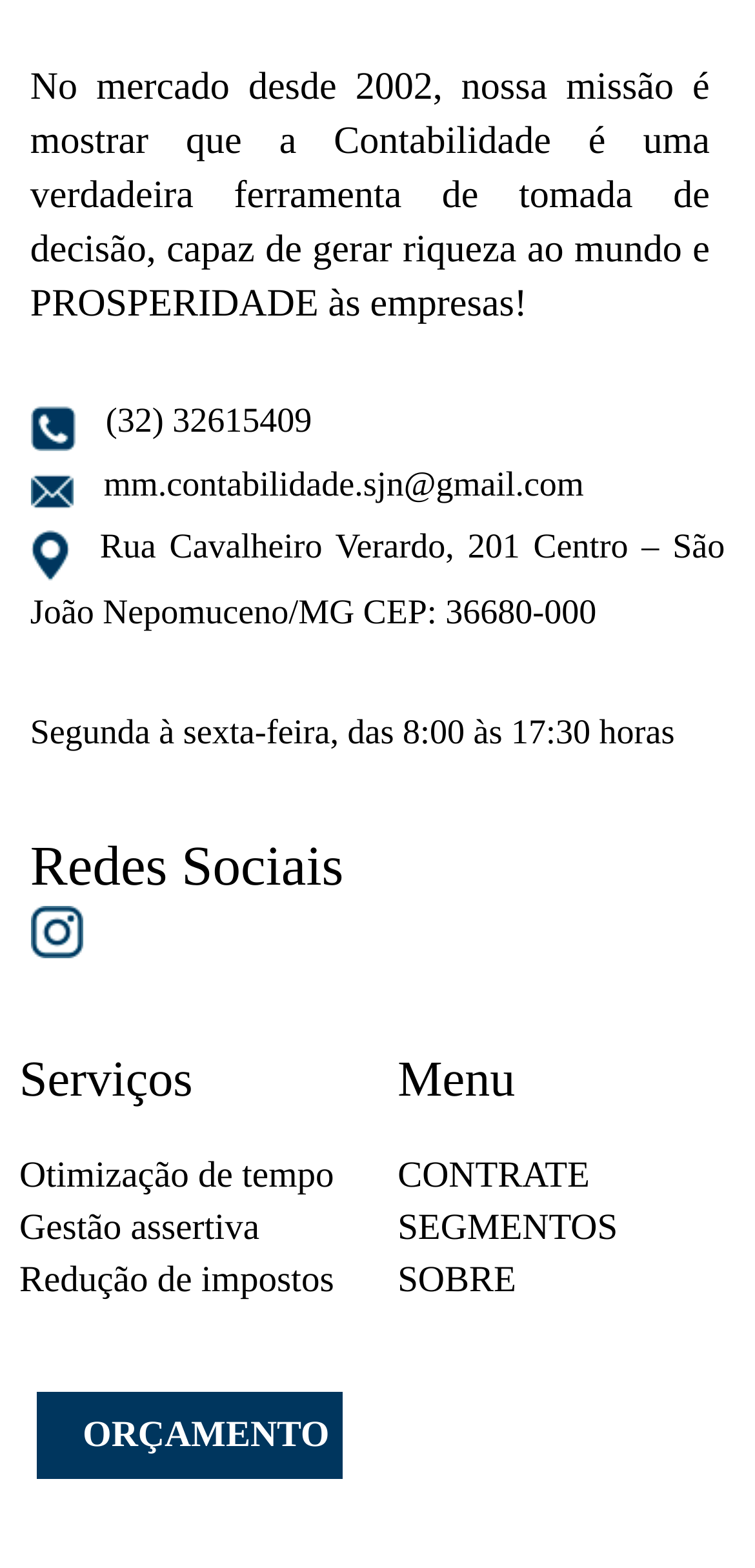How can I get an orçamento?
Can you offer a detailed and complete answer to this question?

The link to get an orçamento is mentioned in the link element with the text 'ORÇAMENTO', which is located below the services offered by the company.